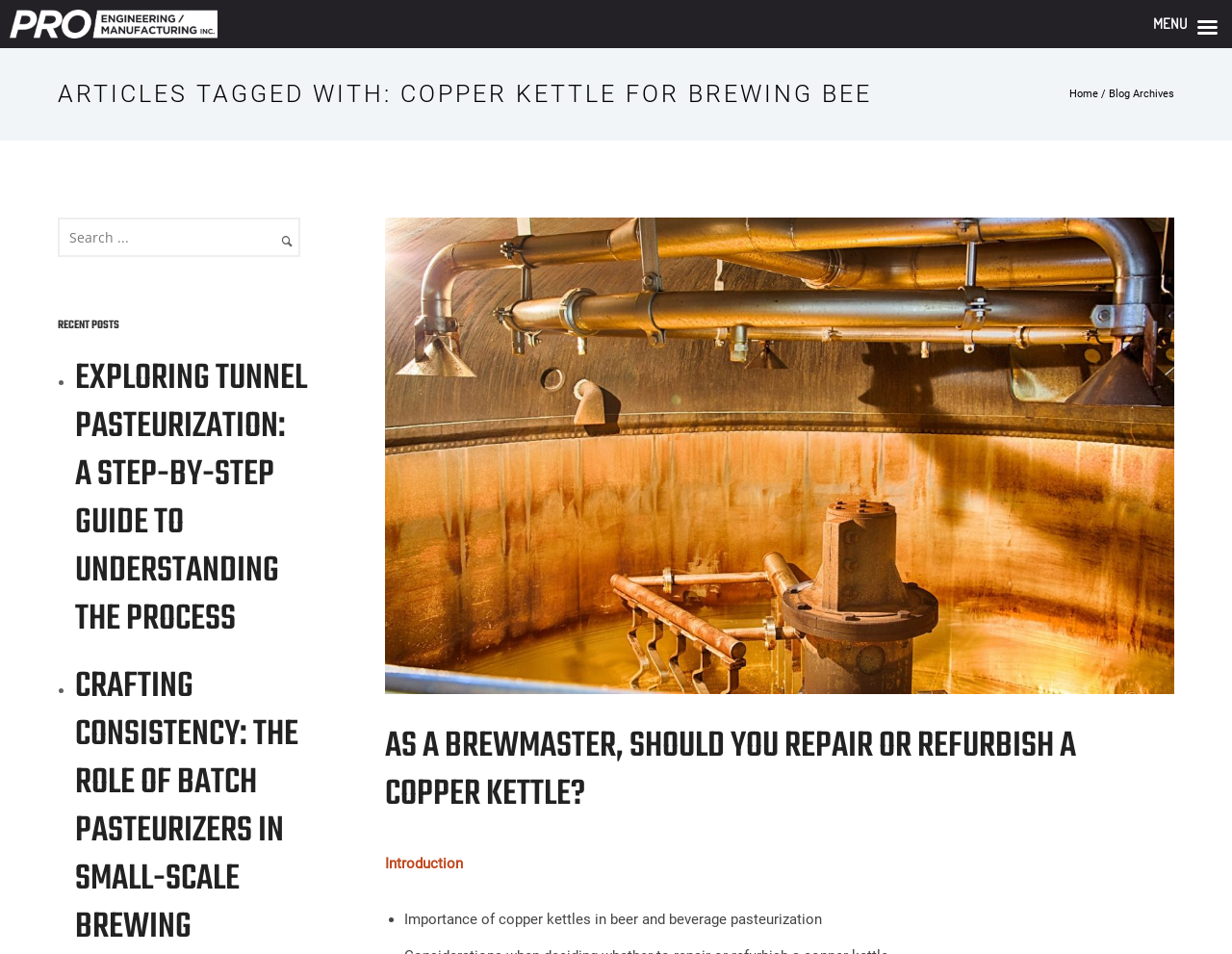Find the bounding box of the UI element described as: "name="s" placeholder="Search ..."". The bounding box coordinates should be given as four float values between 0 and 1, i.e., [left, top, right, bottom].

[0.047, 0.228, 0.244, 0.269]